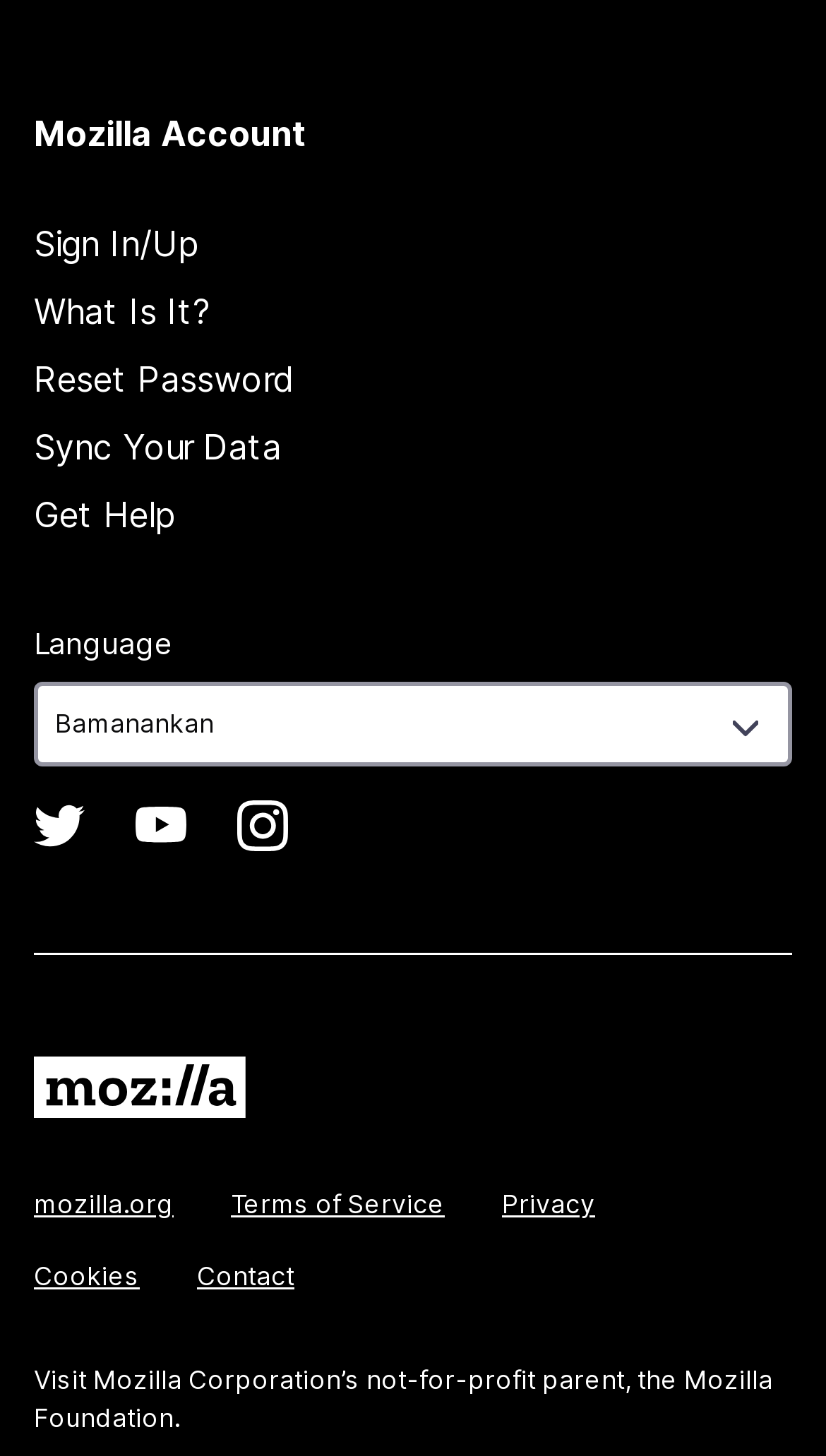Please indicate the bounding box coordinates of the element's region to be clicked to achieve the instruction: "Sign in or up". Provide the coordinates as four float numbers between 0 and 1, i.e., [left, top, right, bottom].

[0.041, 0.153, 0.238, 0.182]